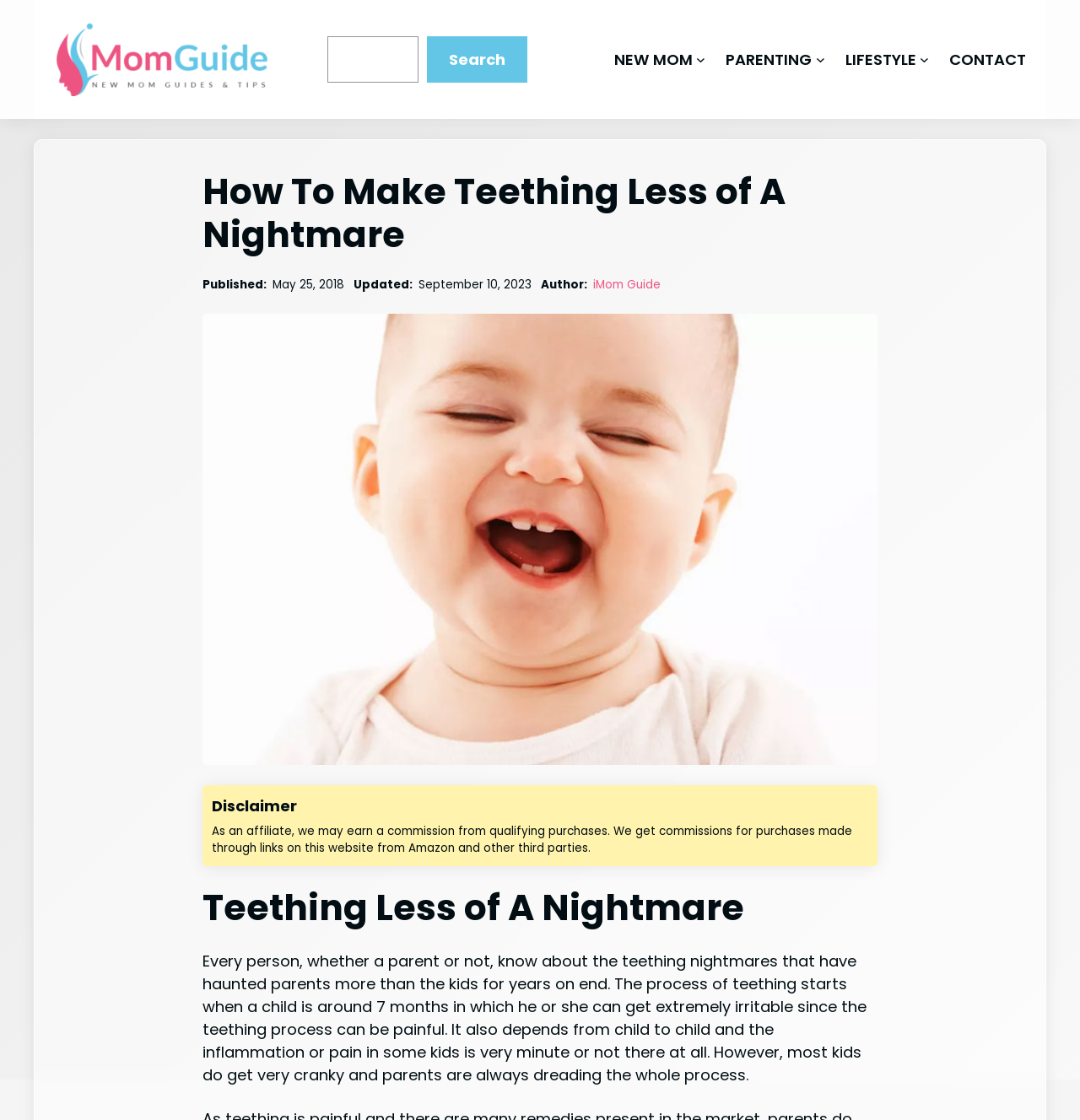Locate the UI element described by alt="i Mom Guide" in the provided webpage screenshot. Return the bounding box coordinates in the format (top-left x, top-left y, bottom-right x, bottom-right y), ensuring all values are between 0 and 1.

[0.052, 0.02, 0.247, 0.086]